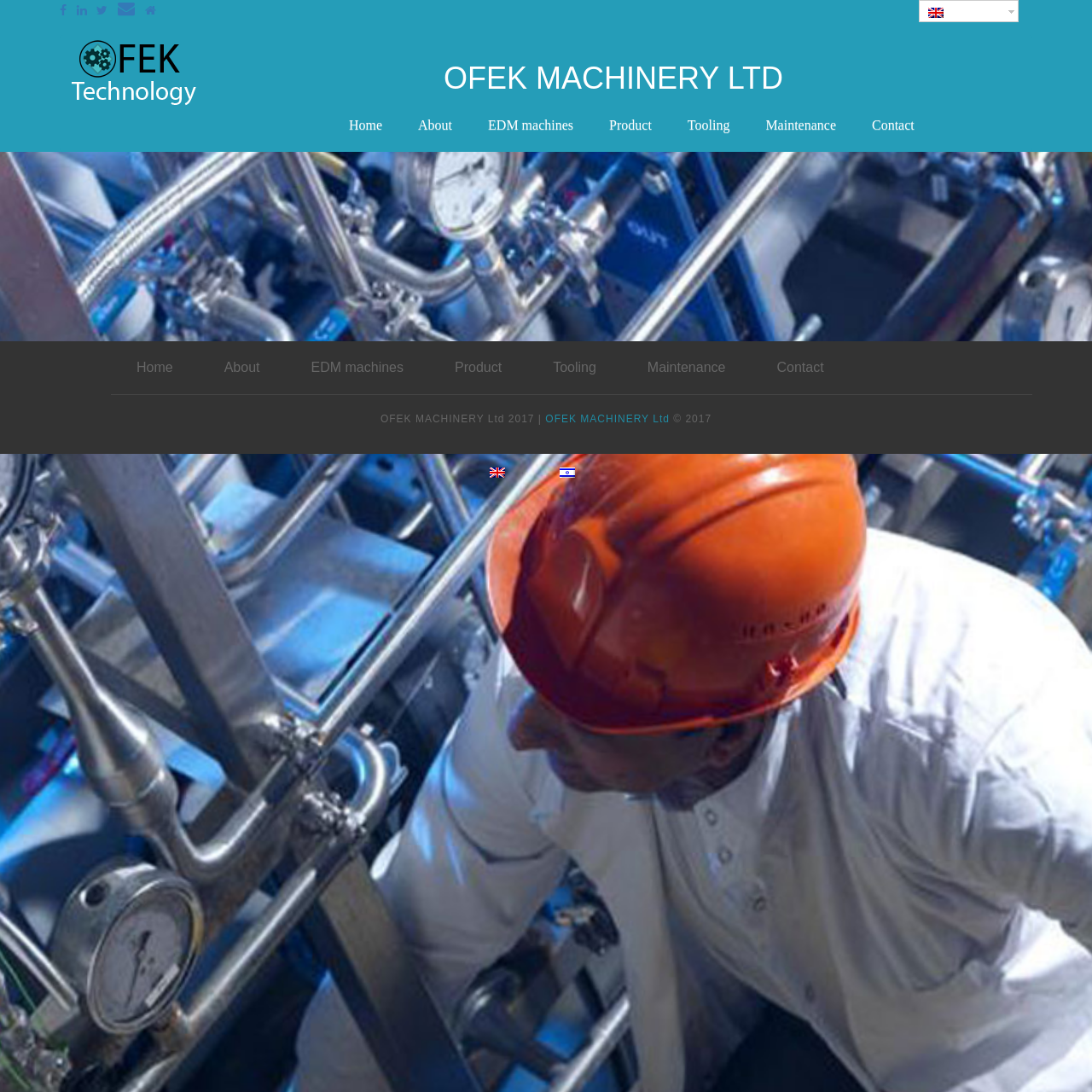Could you identify the text that serves as the heading for this webpage?

OFEK MACHINERY LTD